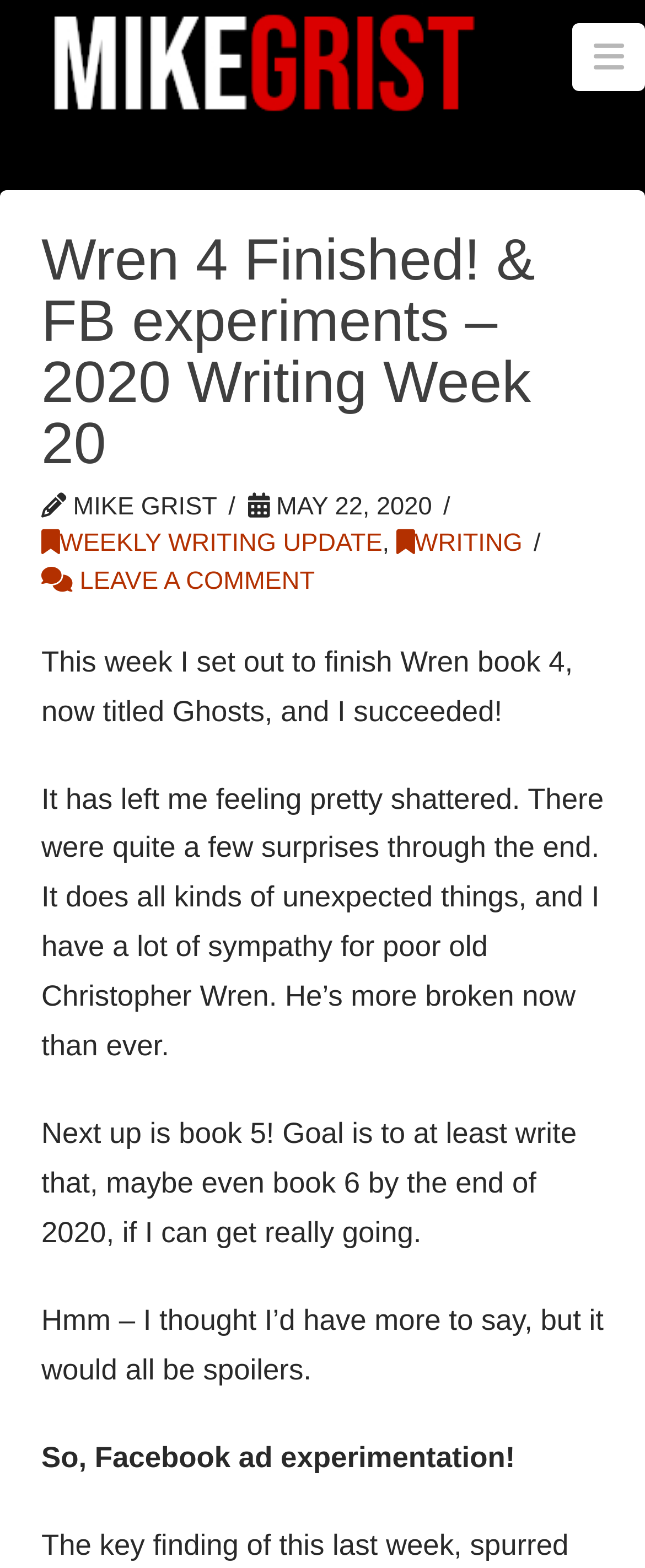Analyze the image and answer the question with as much detail as possible: 
What is the author experimenting with on Facebook?

The author mentions that they are experimenting with Facebook ads, which is mentioned in the last paragraph of the text.